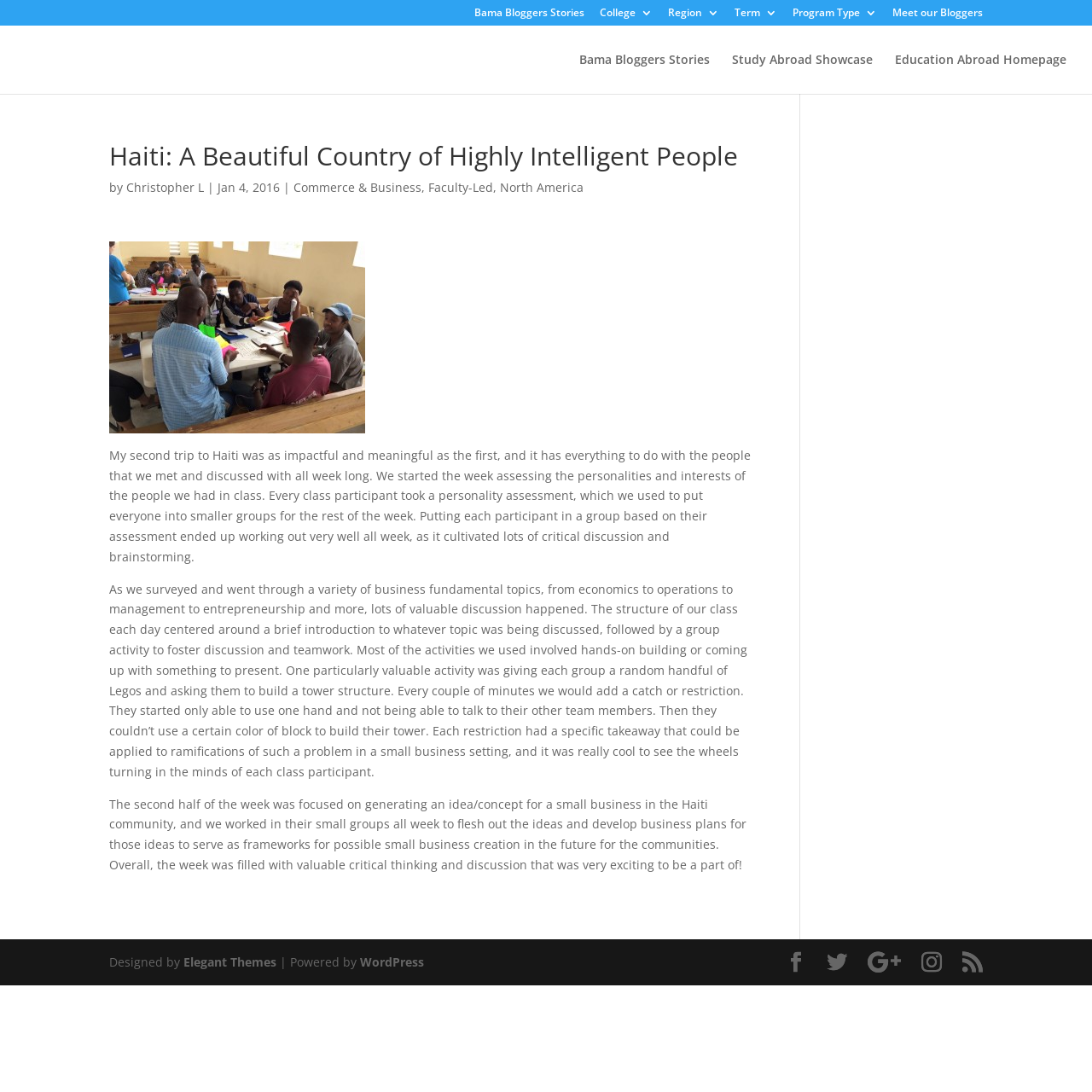Refer to the image and provide an in-depth answer to the question: 
What is the name of the blogger who wrote this article?

I found the answer by looking at the article's author information, which is located below the title of the article. The text 'by Christopher L' indicates that Christopher L is the author of the article.